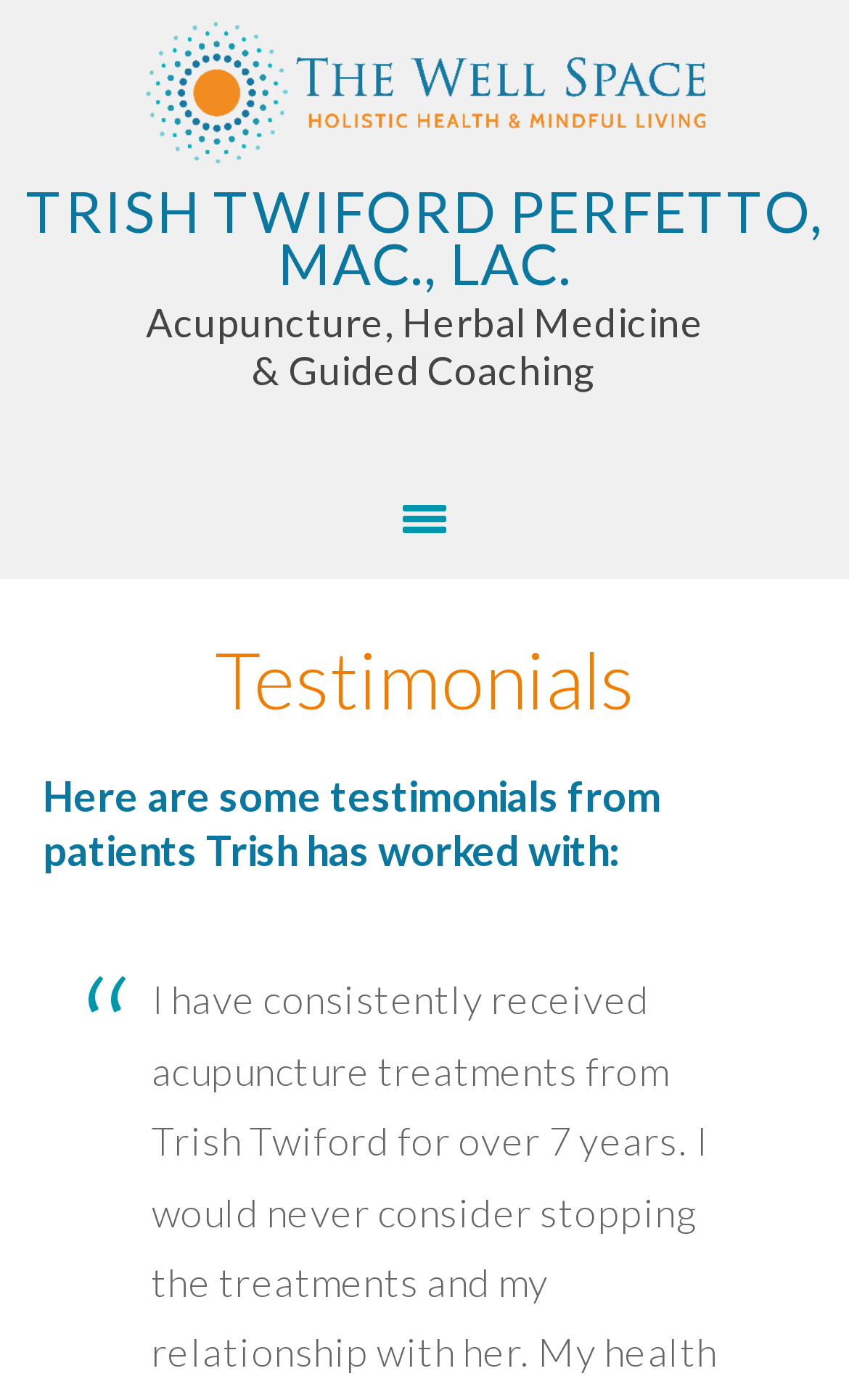Can you look at the image and give a comprehensive answer to the question:
How many headings are there on this webpage?

There are two headings on this webpage, one is 'Testimonials' and the other is 'Here are some testimonials from patients Trish has worked with:'.